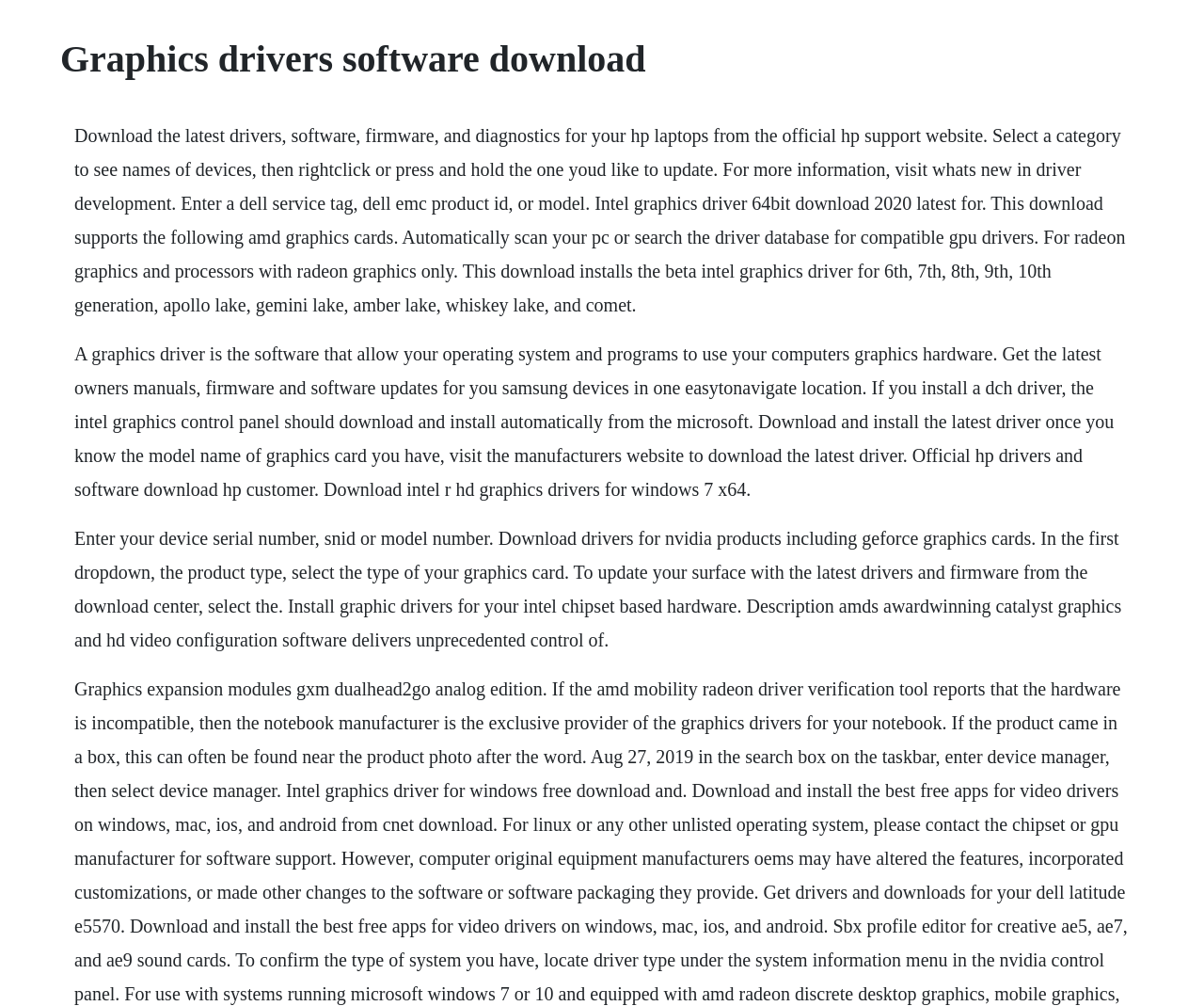Please locate and retrieve the main header text of the webpage.

Graphics drivers software download